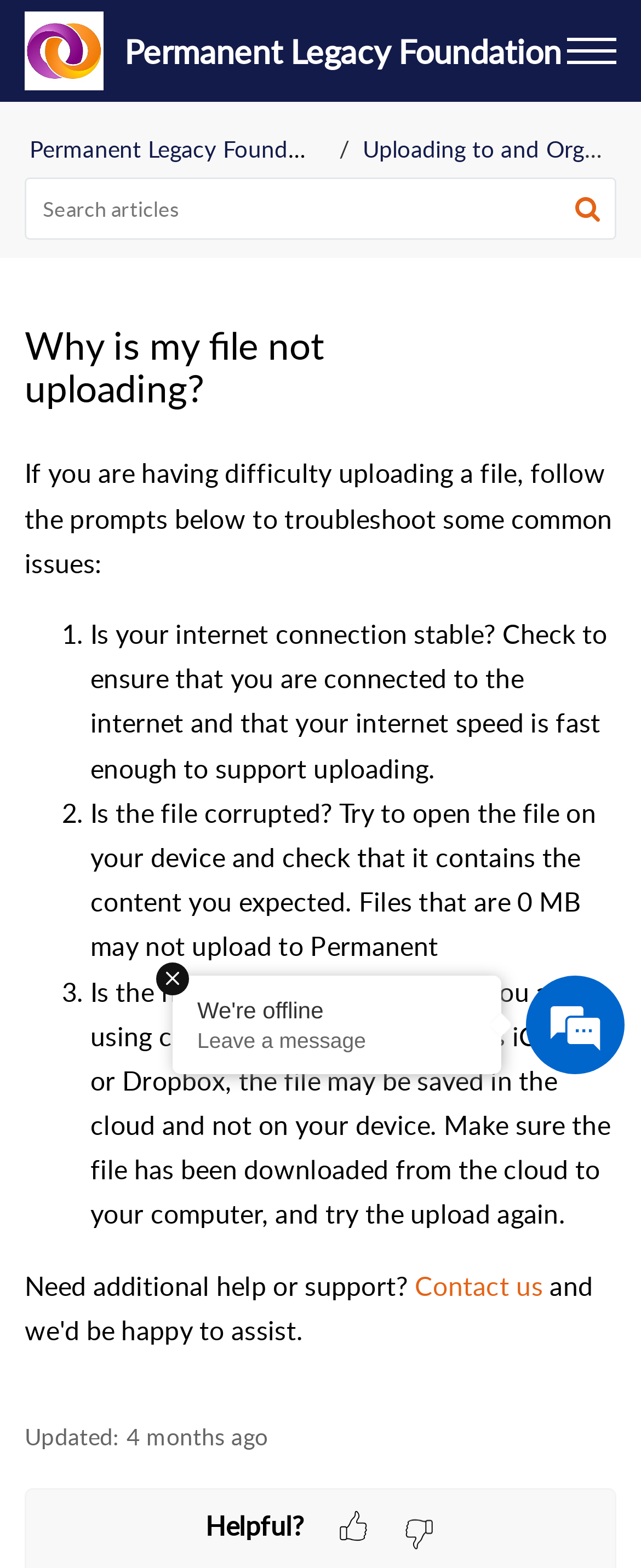Predict the bounding box of the UI element based on this description: "Permanent Legacy Foundation".

[0.046, 0.085, 0.53, 0.105]